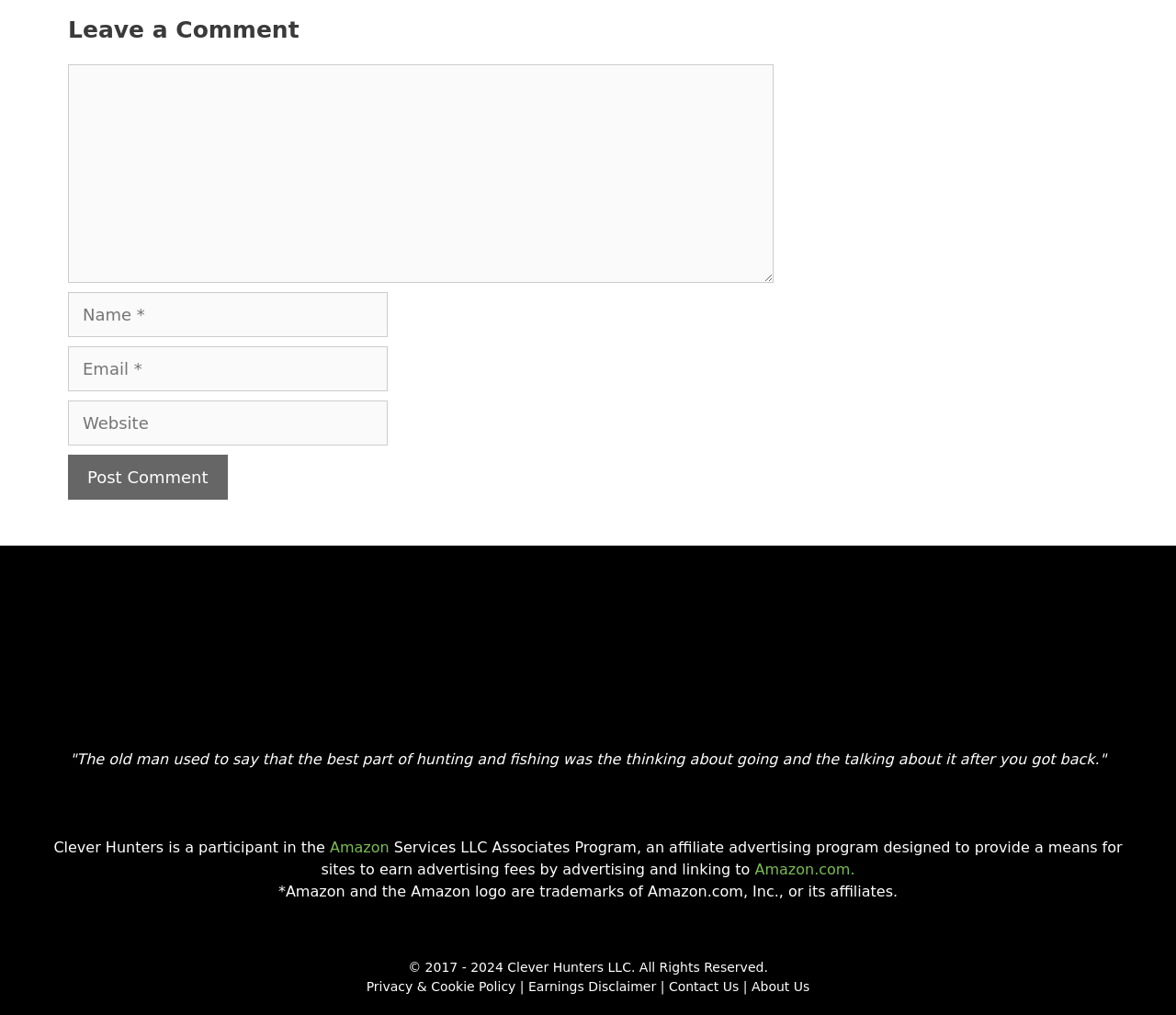Using the details in the image, give a detailed response to the question below:
What is the logo above the quote?

The image above the quote has a description 'Lacrosse Runner logo', which indicates that the logo is related to Lacrosse Runner.